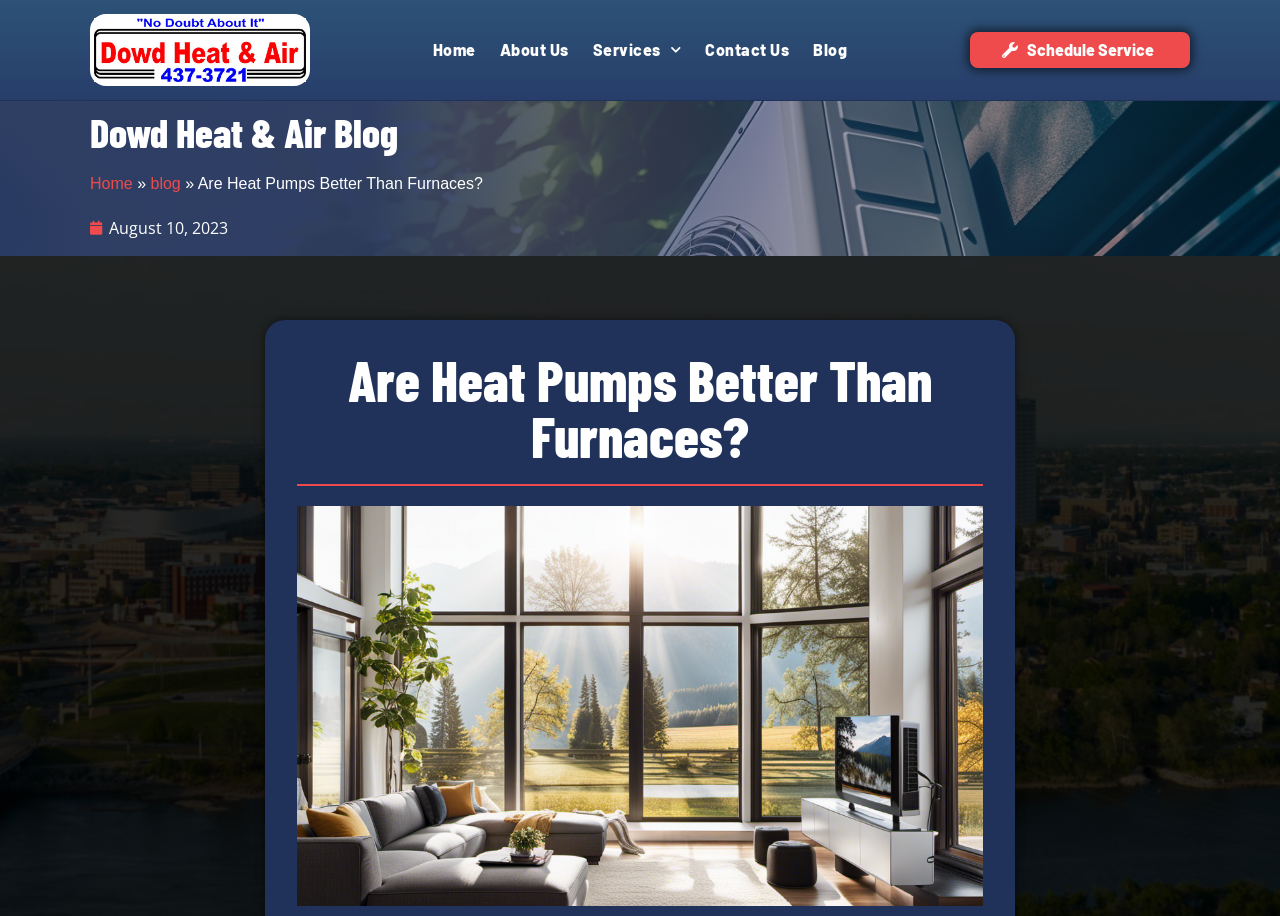Determine the bounding box coordinates of the region I should click to achieve the following instruction: "View the About Us page". Ensure the bounding box coordinates are four float numbers between 0 and 1, i.e., [left, top, right, bottom].

[0.39, 0.044, 0.444, 0.066]